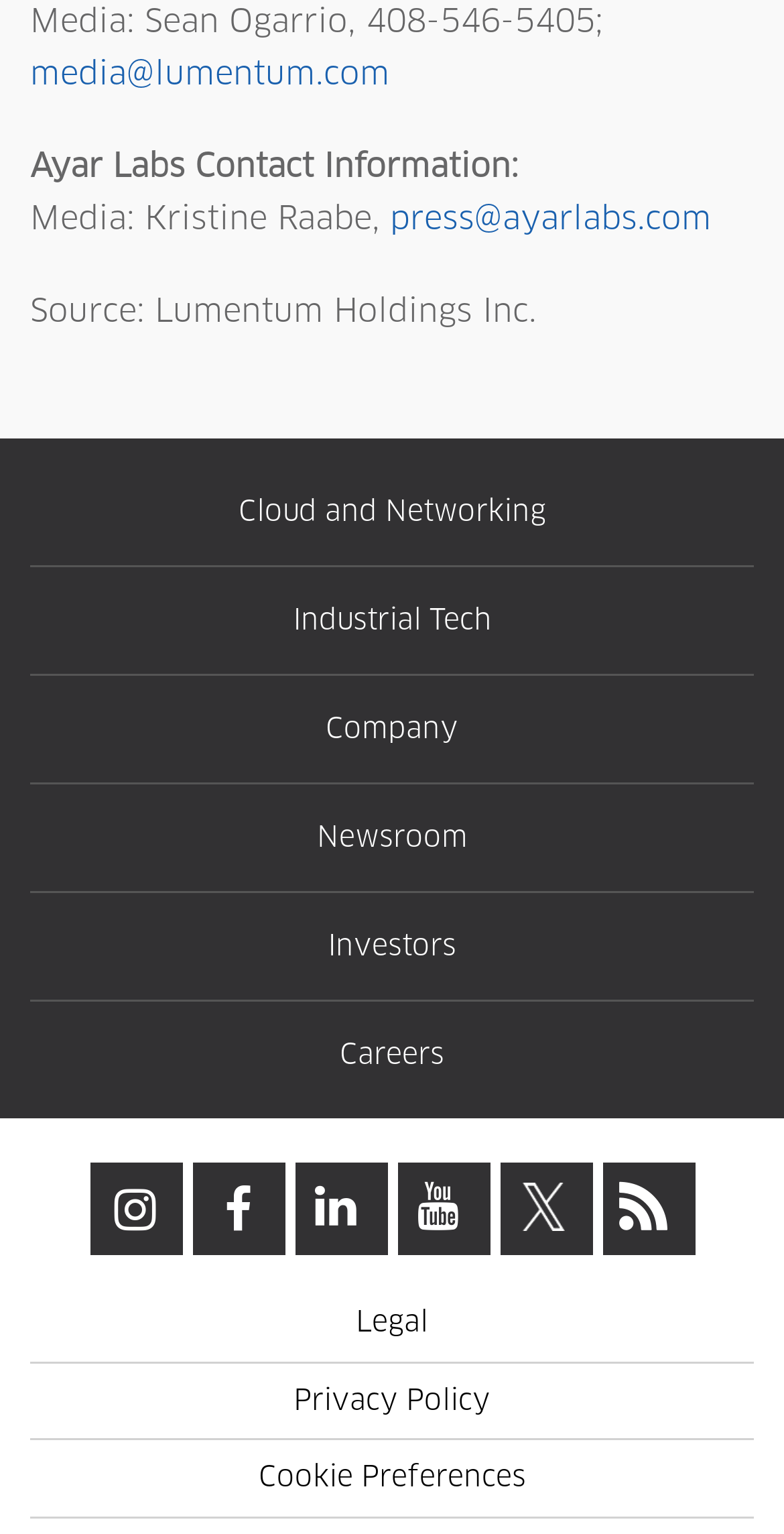What is the category of the link 'Industrial Tech'?
Please provide a comprehensive answer to the question based on the webpage screenshot.

I found the category by looking at the footer section, where I saw the heading 'Footer menu' and then the link 'Industrial Tech' under it, which indicates that the category of the link is Footer menu.